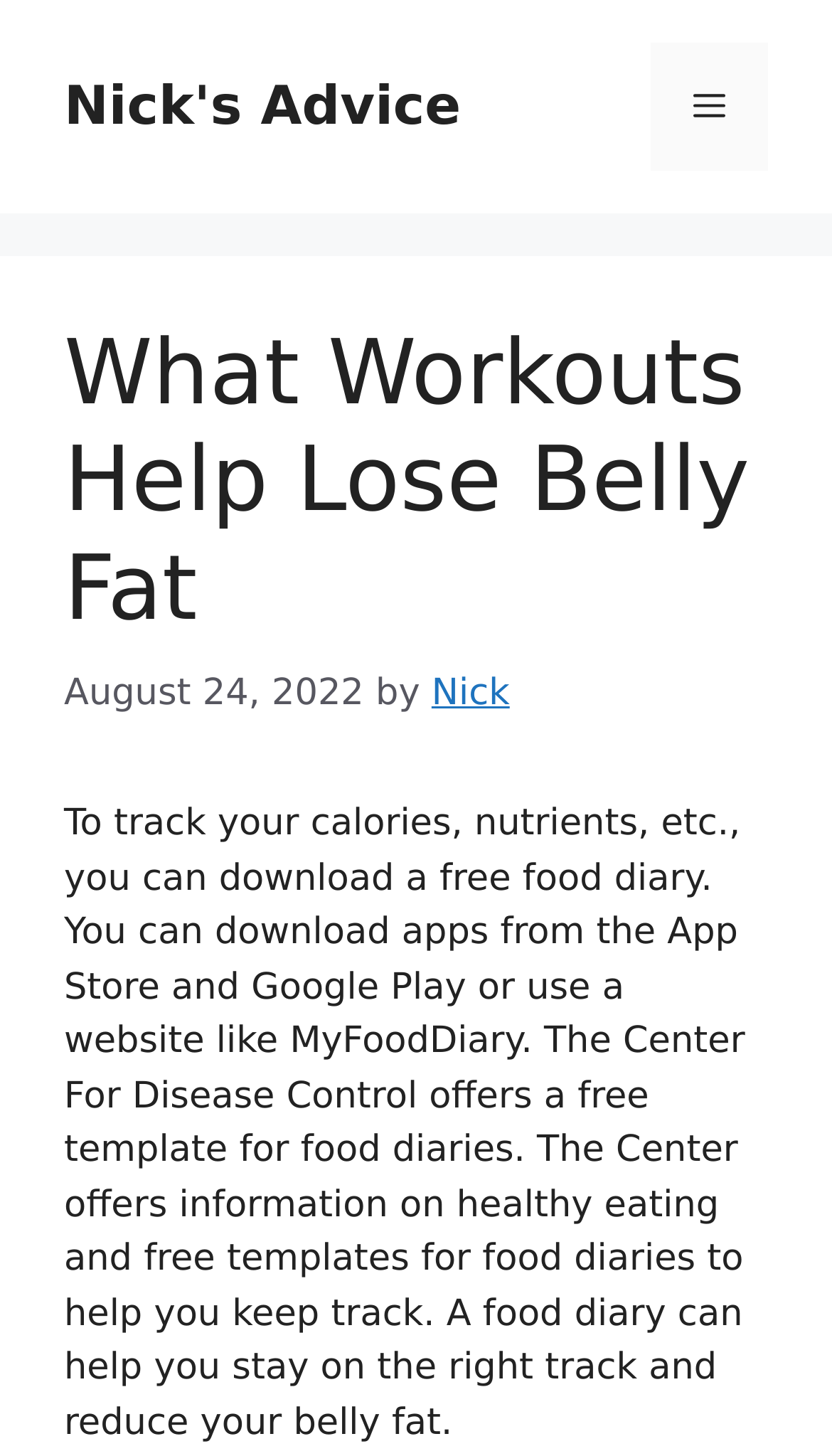Please determine the bounding box of the UI element that matches this description: Nick. The coordinates should be given as (top-left x, top-left y, bottom-right x, bottom-right y), with all values between 0 and 1.

[0.519, 0.461, 0.613, 0.49]